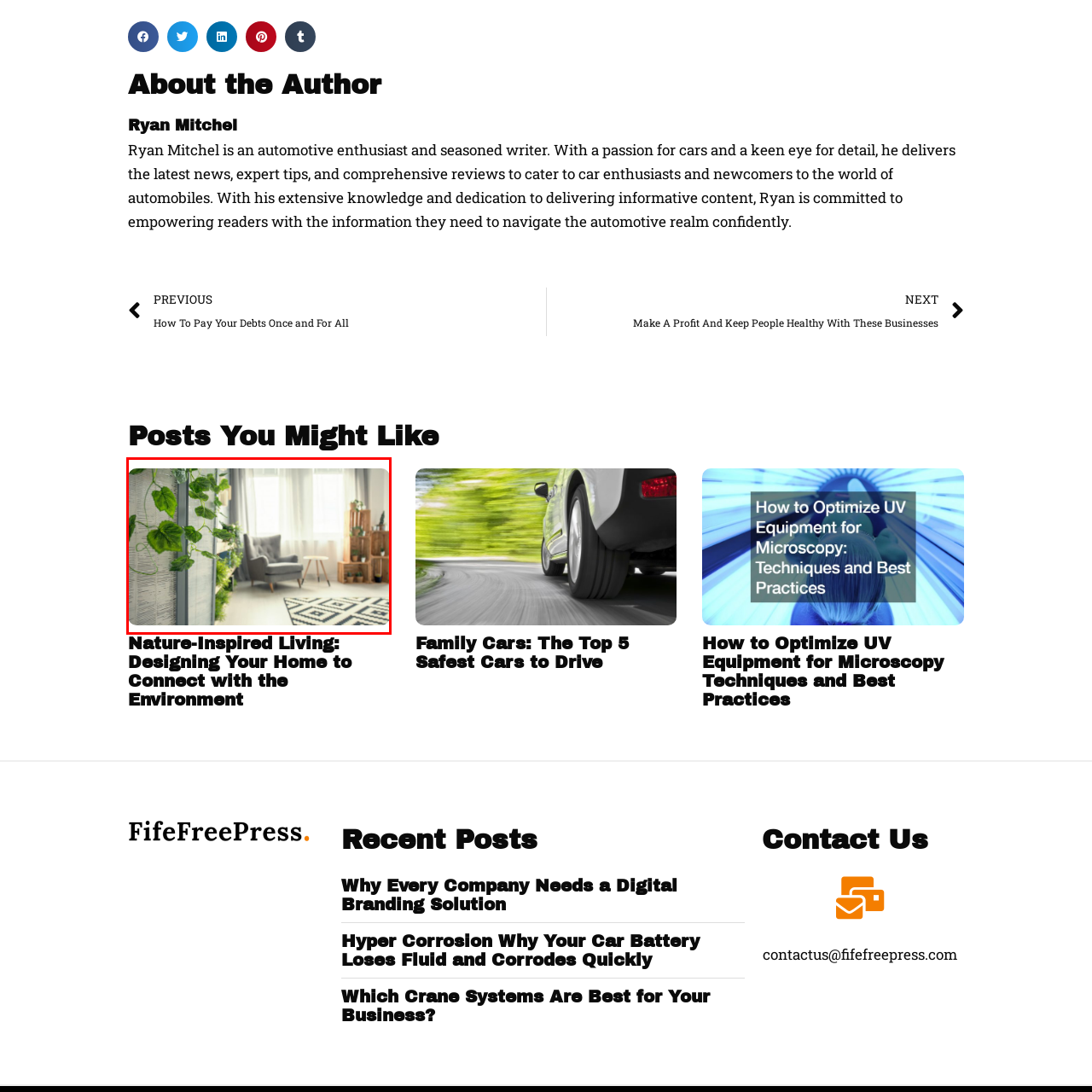Articulate a detailed description of the image enclosed by the red outline.

The image showcases a beautifully designed interior space that is nature-inspired, emphasizing a connection with the environment. On the left, lush green vines cascade elegantly, adding a touch of greenery and life to the room. The main area features a cozy gray armchair positioned beside a small, round wooden side table, inviting relaxation. Natural light floods through large windows, creating a warm and inviting atmosphere. To the right, a stylish arrangement of wooden crates serves as a unique display for potted plants, enhancing the room's earthy aesthetic. The patterned rug on the floor complements the overall design, making this space perfect for those looking to design their home to reflect a harmonious relationship with nature.